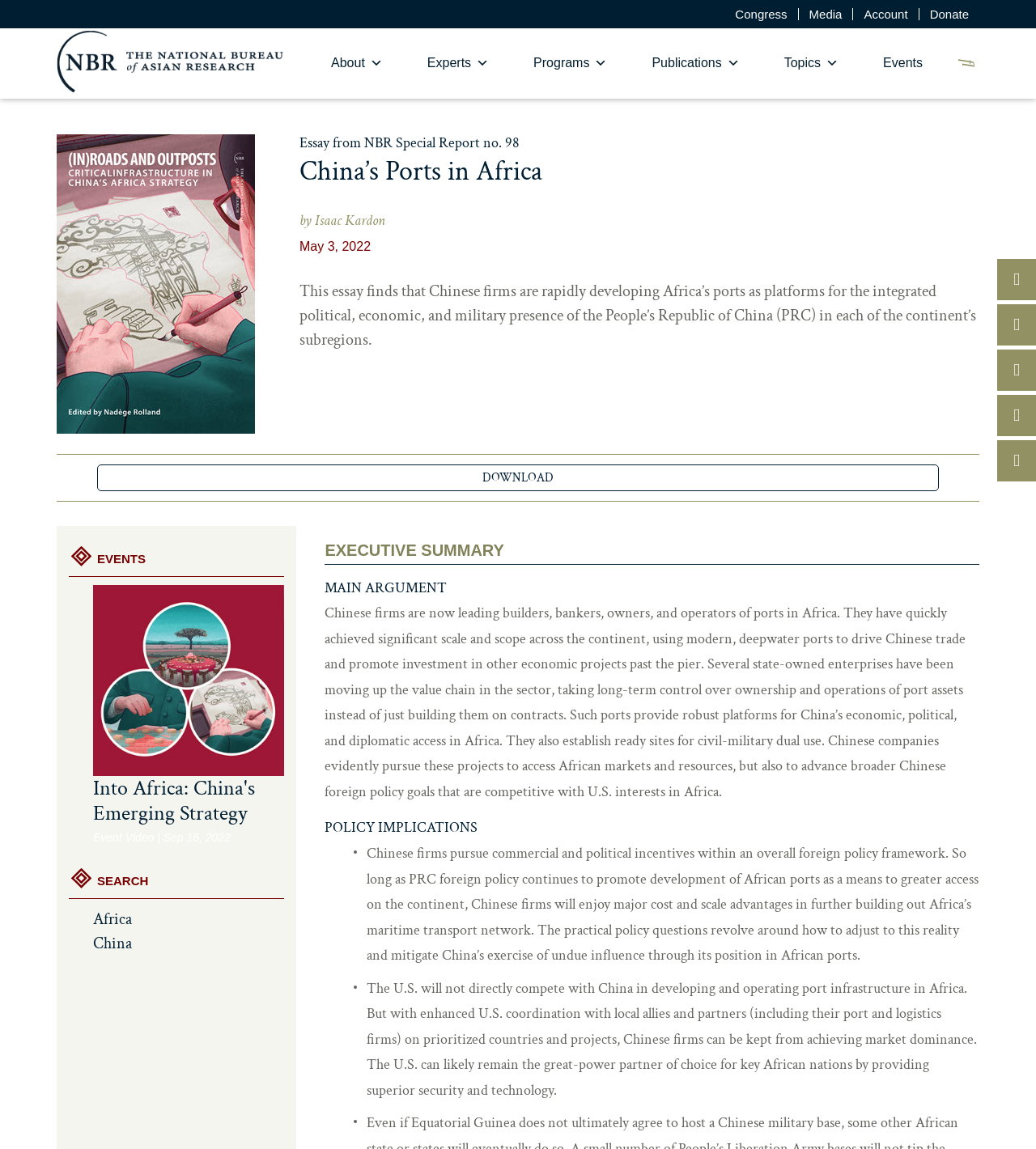Given the element description parent_node: About, identify the bounding box coordinates for the UI element on the webpage screenshot. The format should be (top-left x, top-left y, bottom-right x, bottom-right y), with values between 0 and 1.

[0.055, 0.025, 0.28, 0.086]